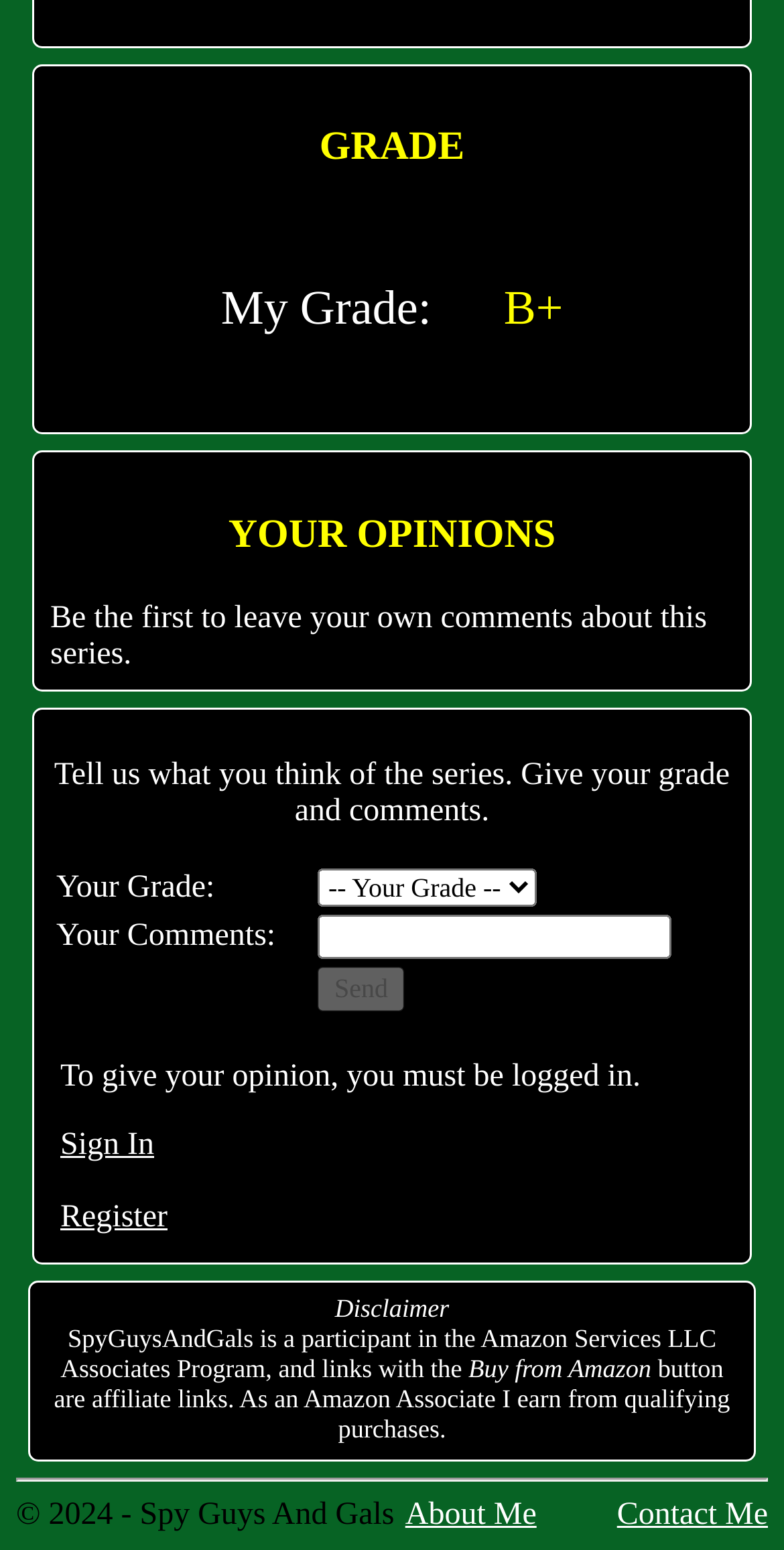What is the name of the program mentioned in the disclaimer?
Answer with a single word or phrase, using the screenshot for reference.

Amazon Services LLC Associates Program